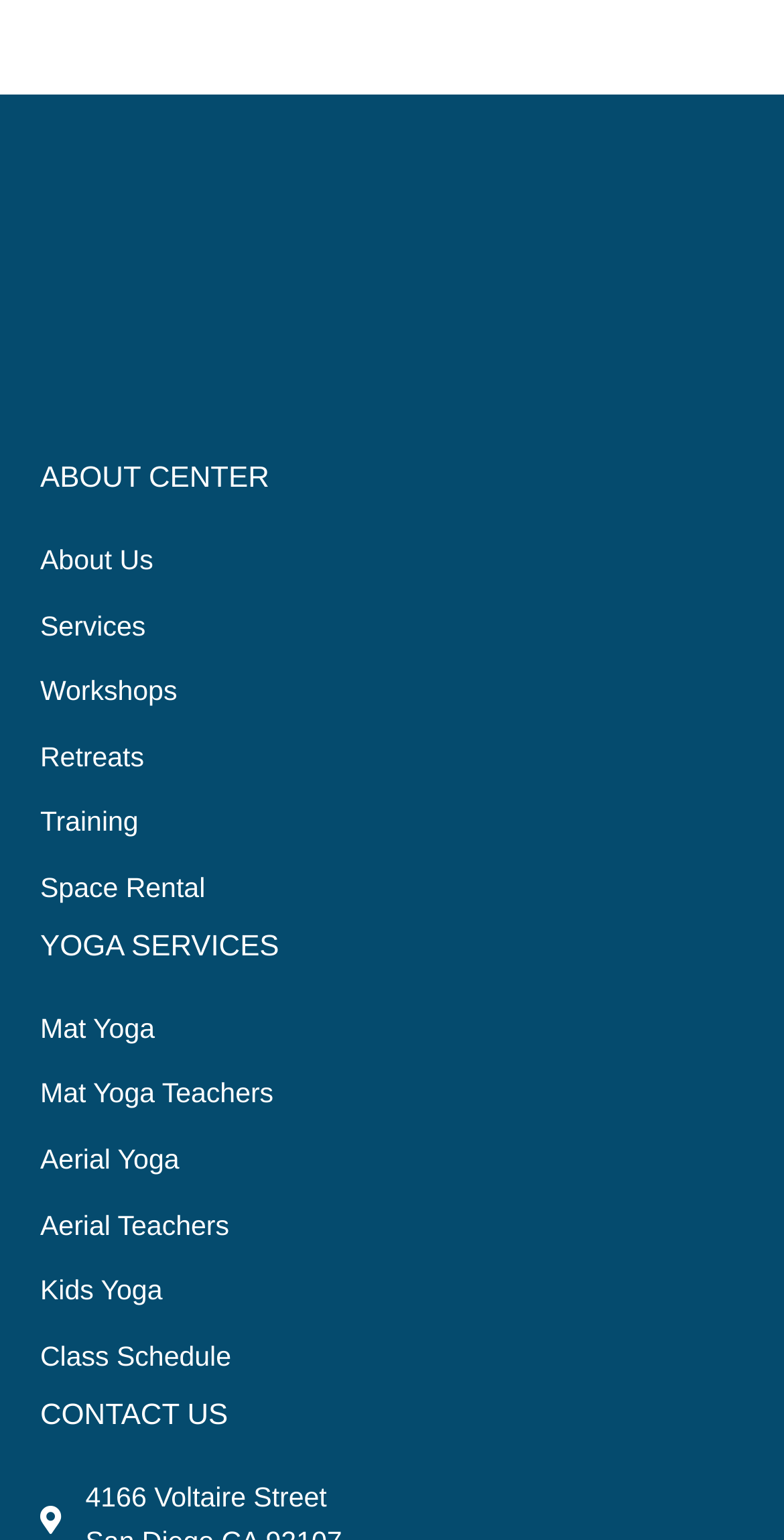Show the bounding box coordinates for the element that needs to be clicked to execute the following instruction: "click About Us". Provide the coordinates in the form of four float numbers between 0 and 1, i.e., [left, top, right, bottom].

[0.051, 0.35, 1.0, 0.379]